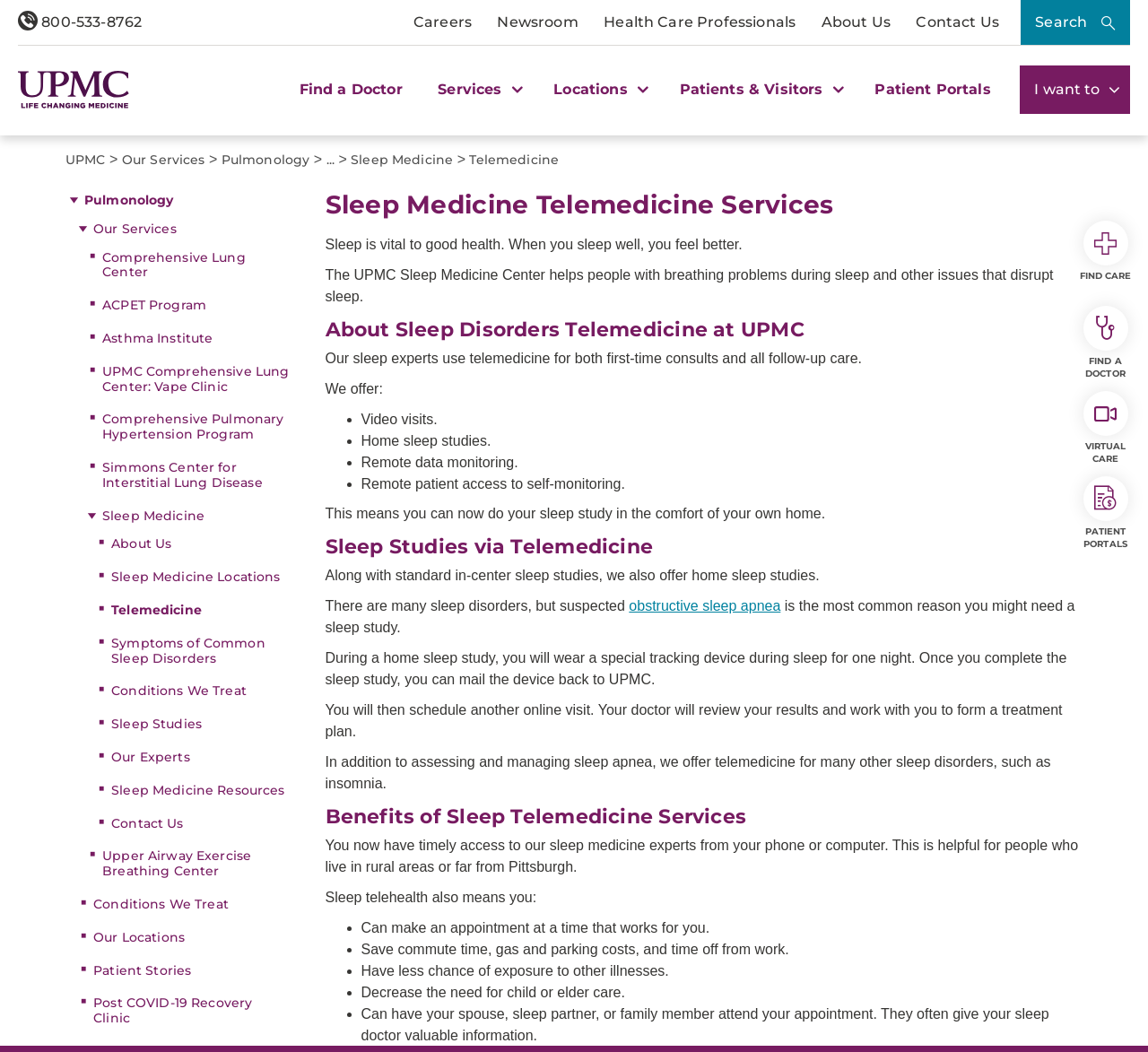What is the purpose of the 'Find a Doctor' link? Refer to the image and provide a one-word or short phrase answer.

To find a doctor